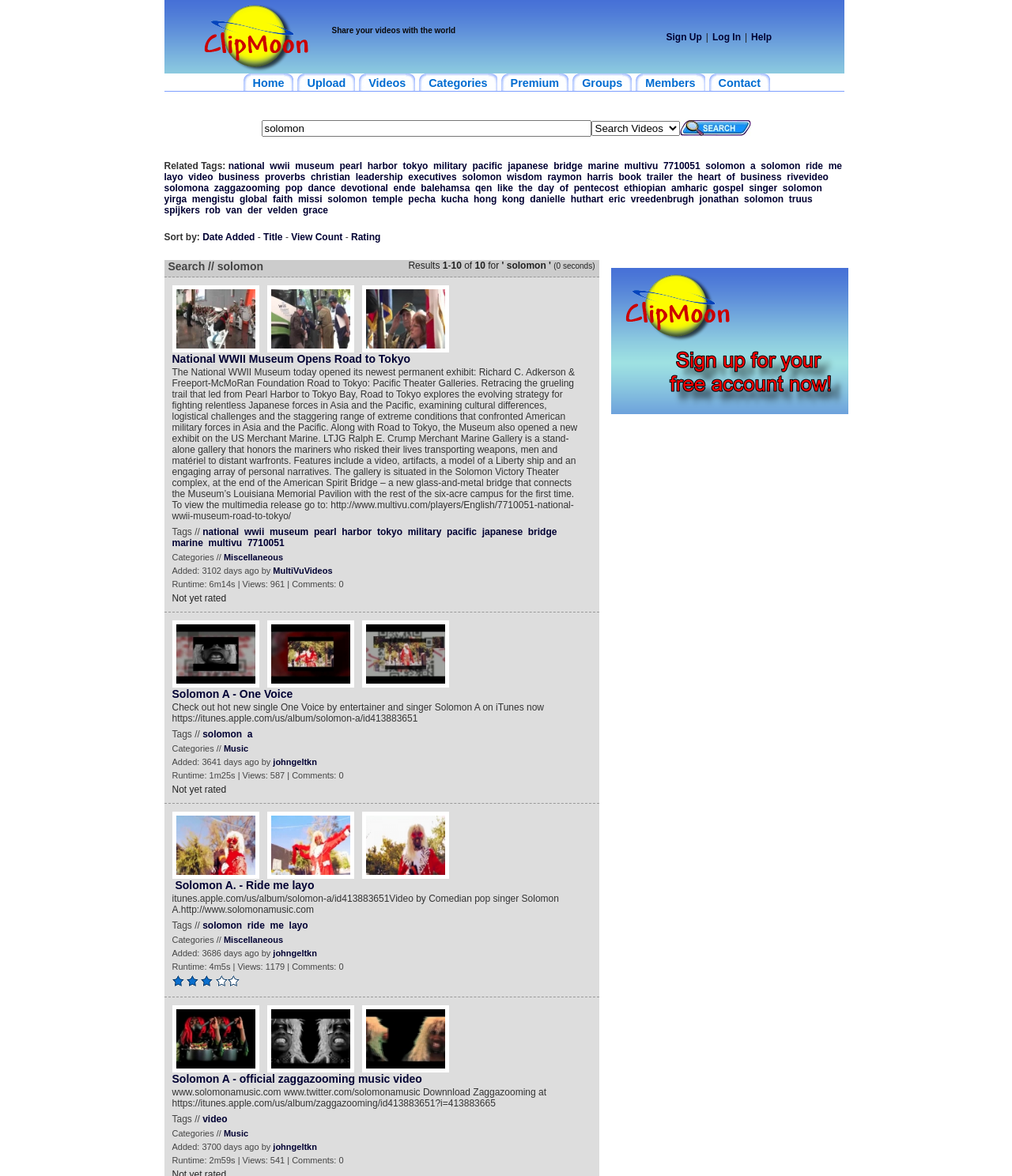Determine the title of the webpage and give its text content.

Share your videos with the world